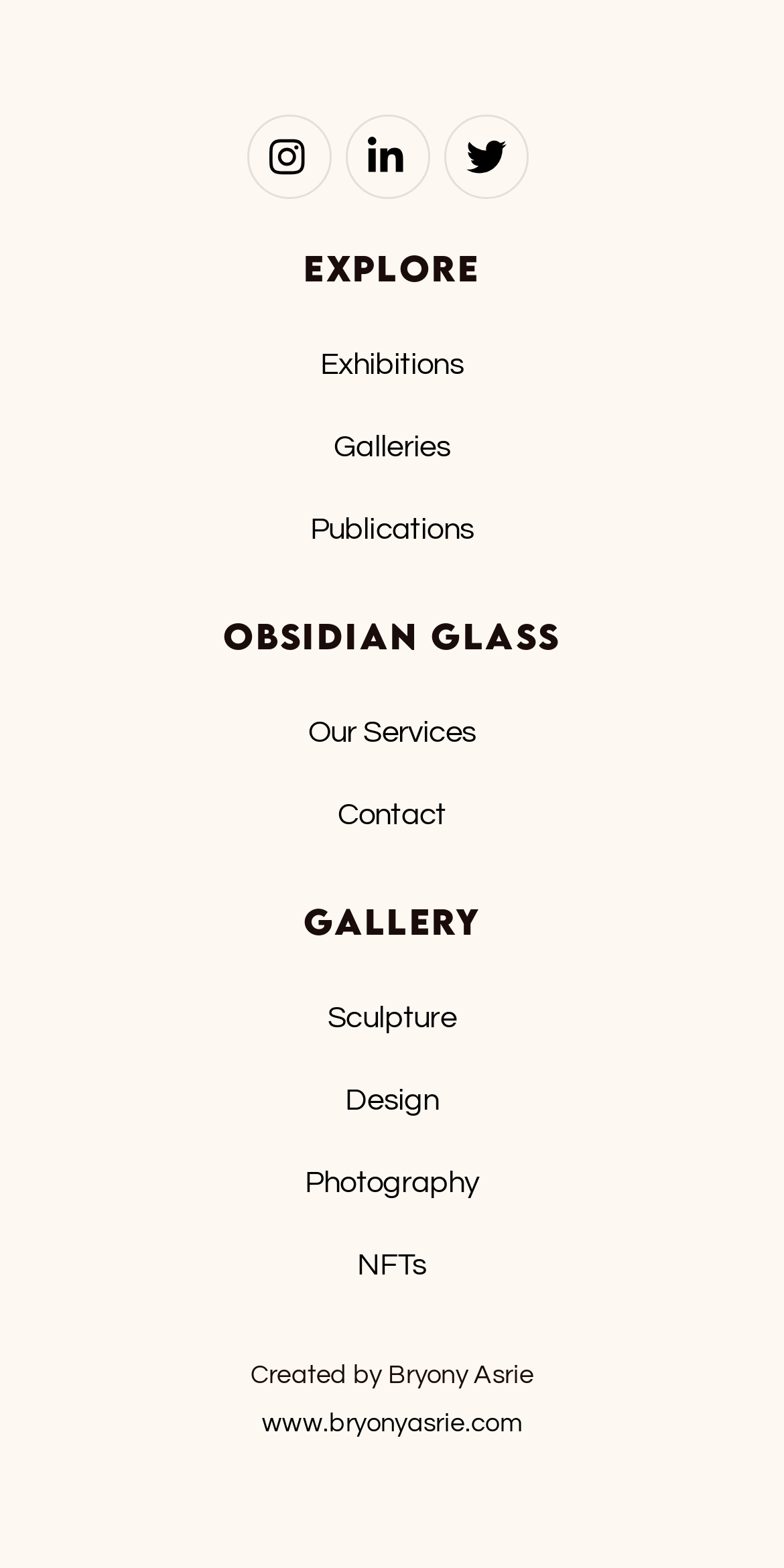Extract the bounding box coordinates for the UI element described by the text: "Publications". The coordinates should be in the form of [left, top, right, bottom] with values between 0 and 1.

[0.395, 0.327, 0.605, 0.347]